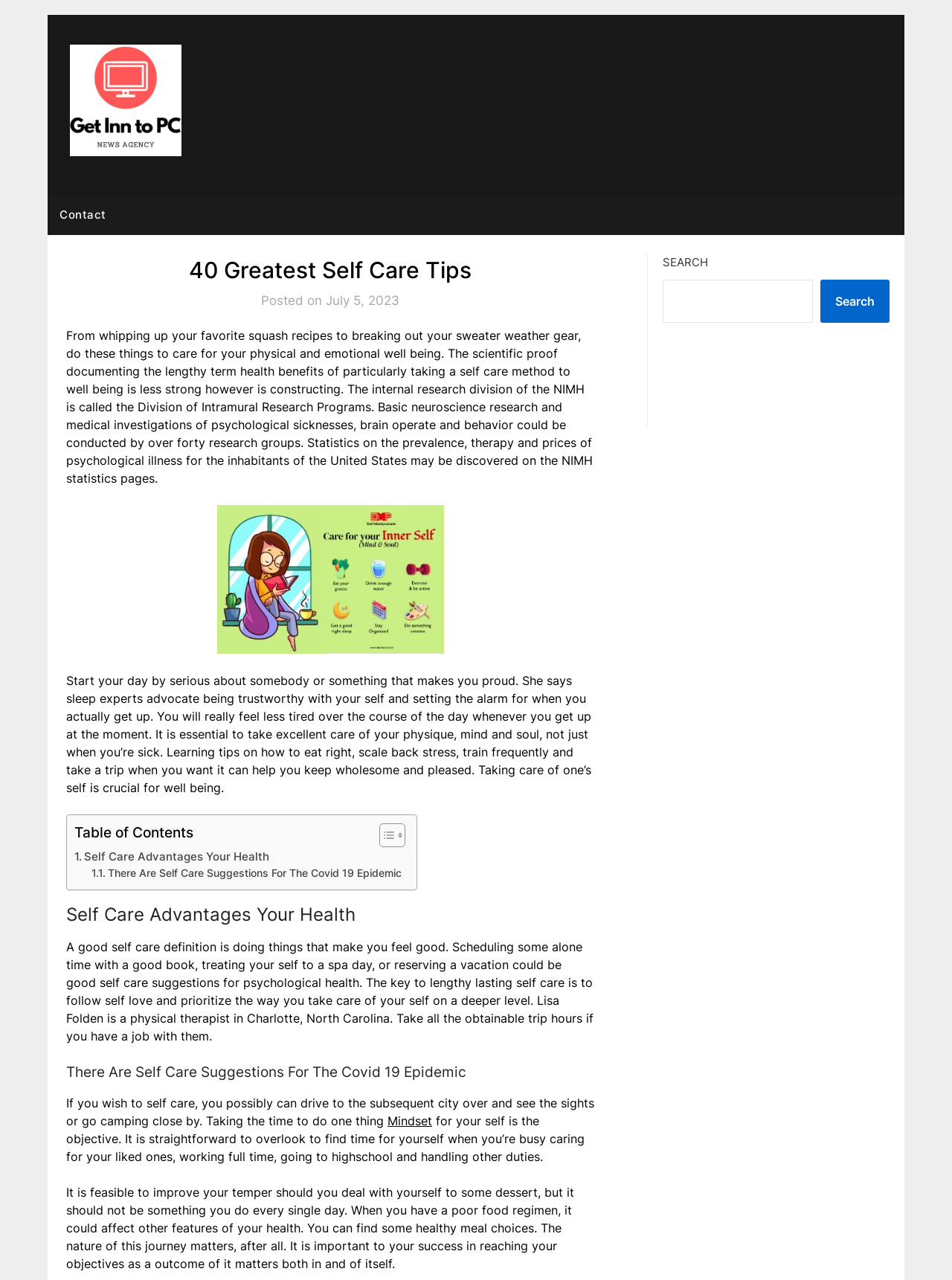What is suggested as a way to improve one's mood?
With the help of the image, please provide a detailed response to the question.

According to the webpage, treating oneself to dessert can improve one's mood, but it should not be done every day. This is mentioned in the paragraph that discusses the importance of taking care of one's physical and emotional well-being.